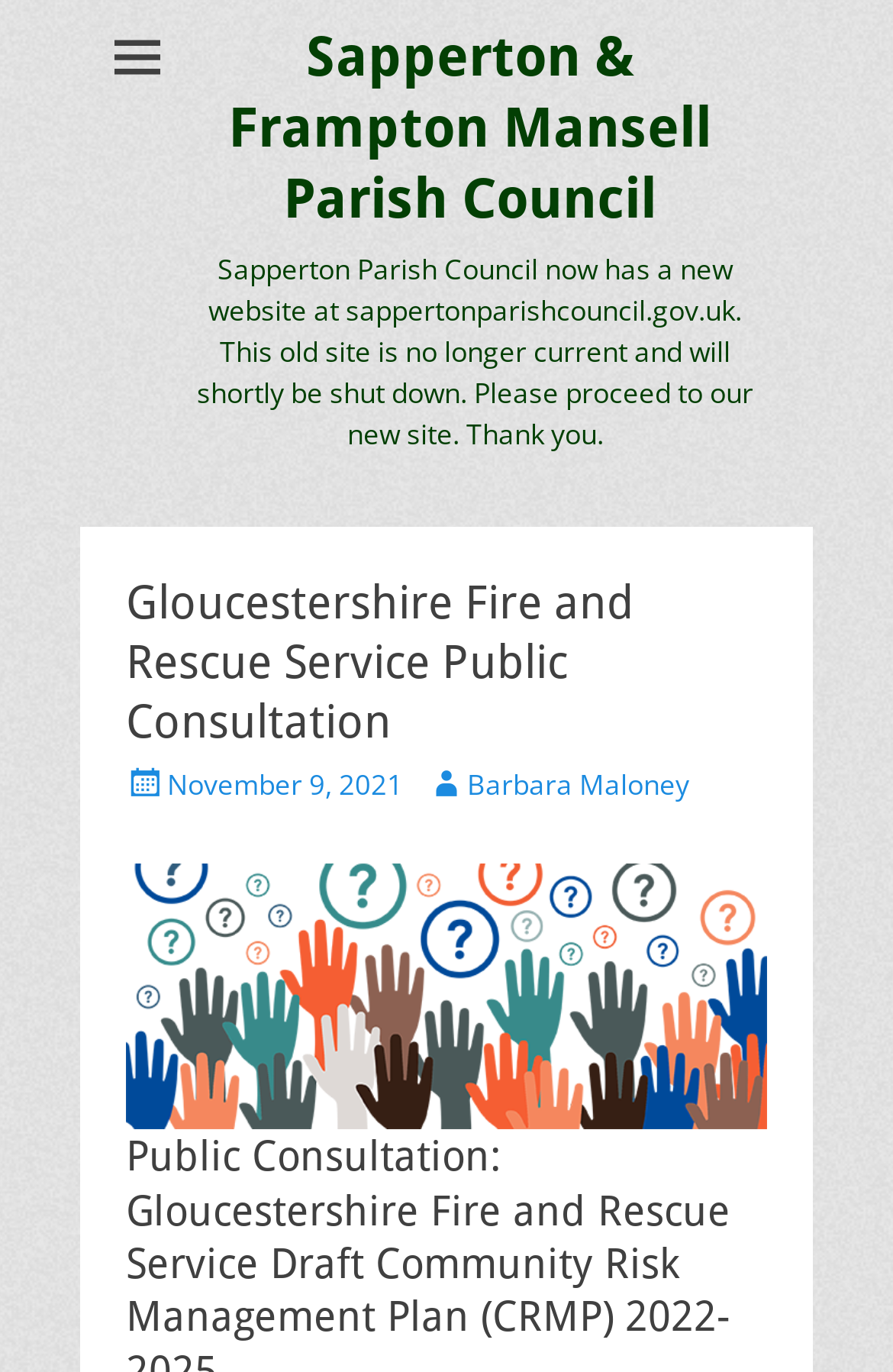Please give a succinct answer using a single word or phrase:
What is the name of the parish council with a new website?

Sapperton Parish Council